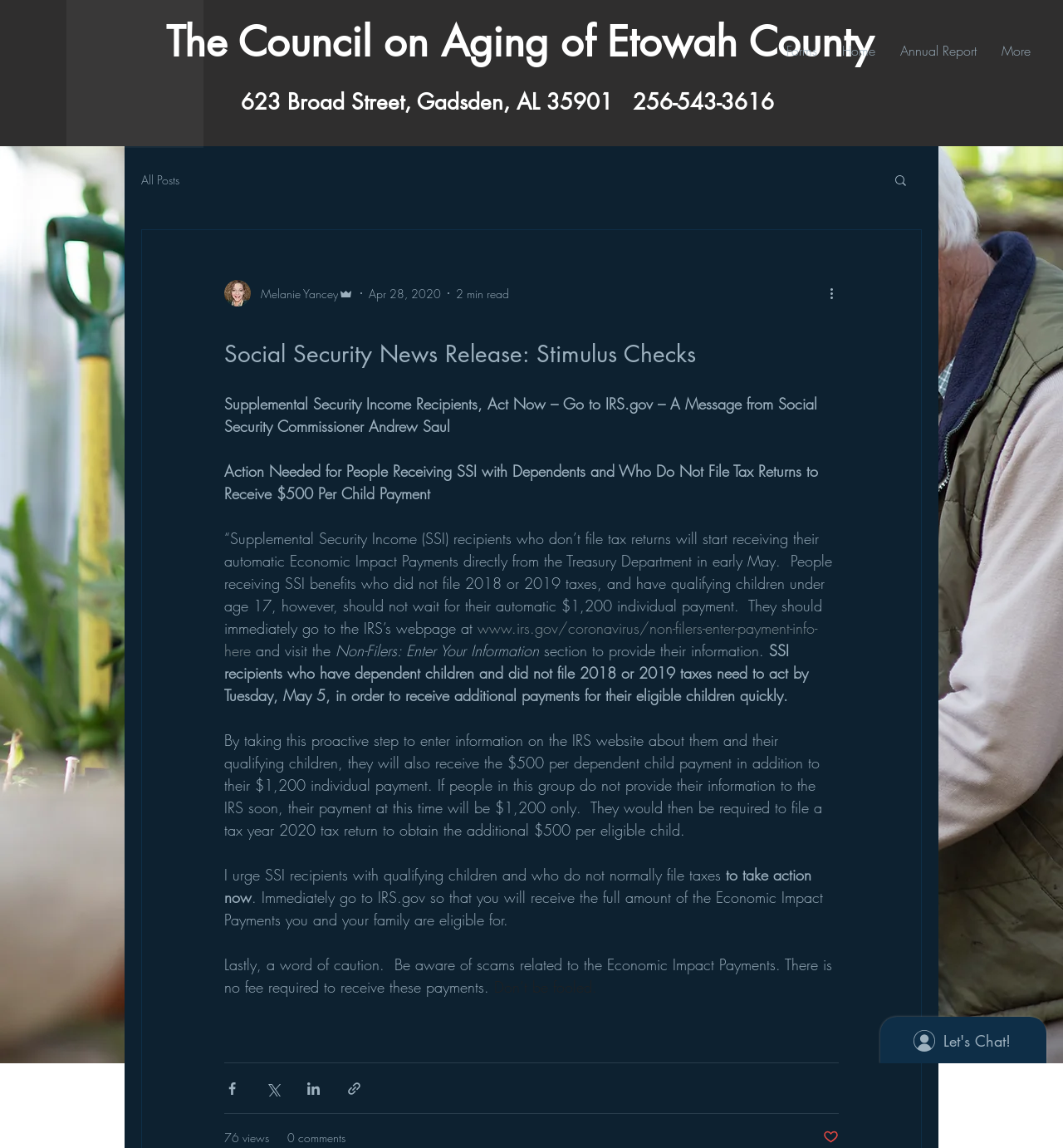Can you determine the bounding box coordinates of the area that needs to be clicked to fulfill the following instruction: "Check the number of views"?

[0.211, 0.983, 0.253, 0.999]